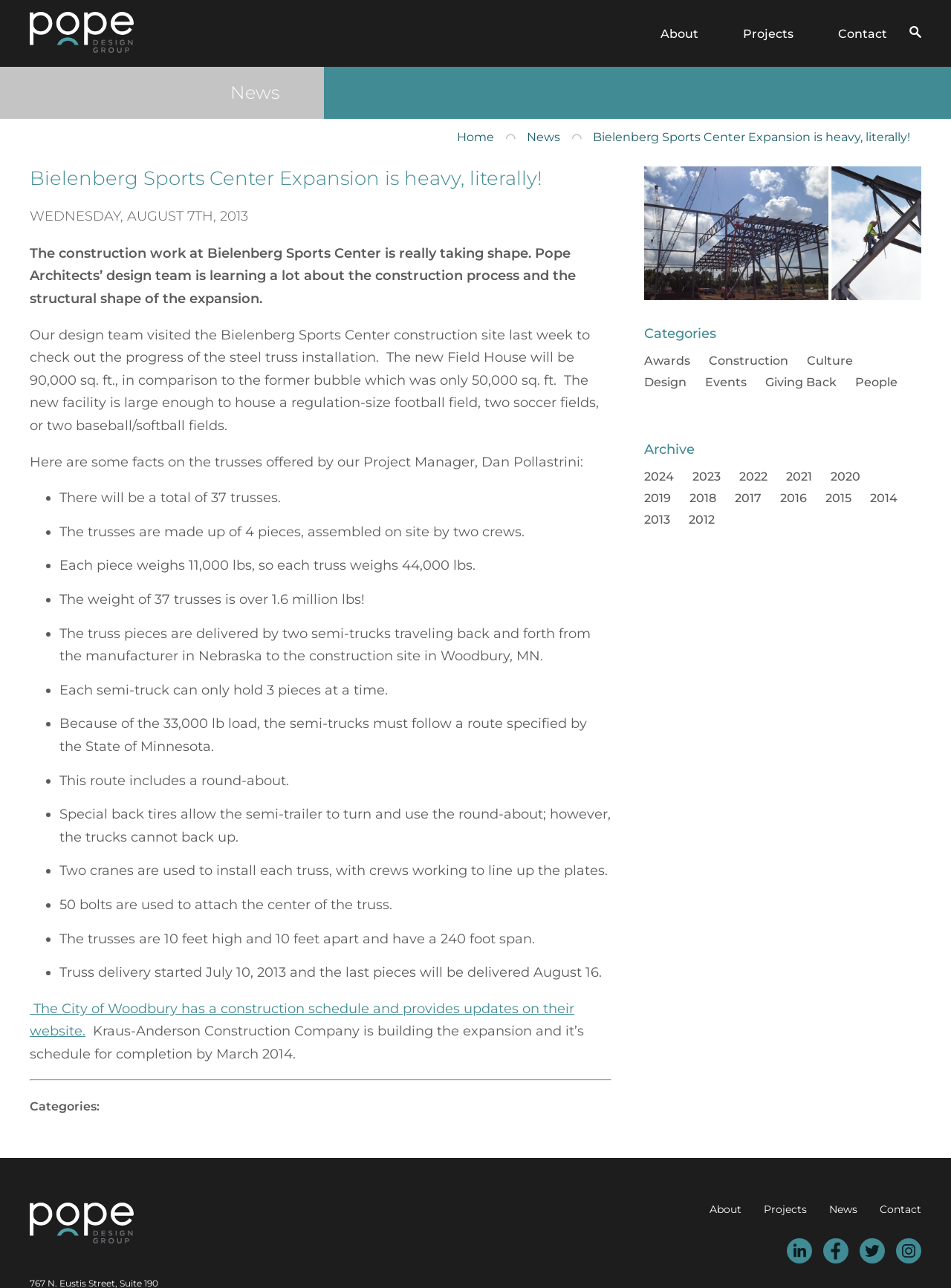Provide a one-word or short-phrase answer to the question:
Who is the construction company building the expansion?

Kraus-Anderson Construction Company